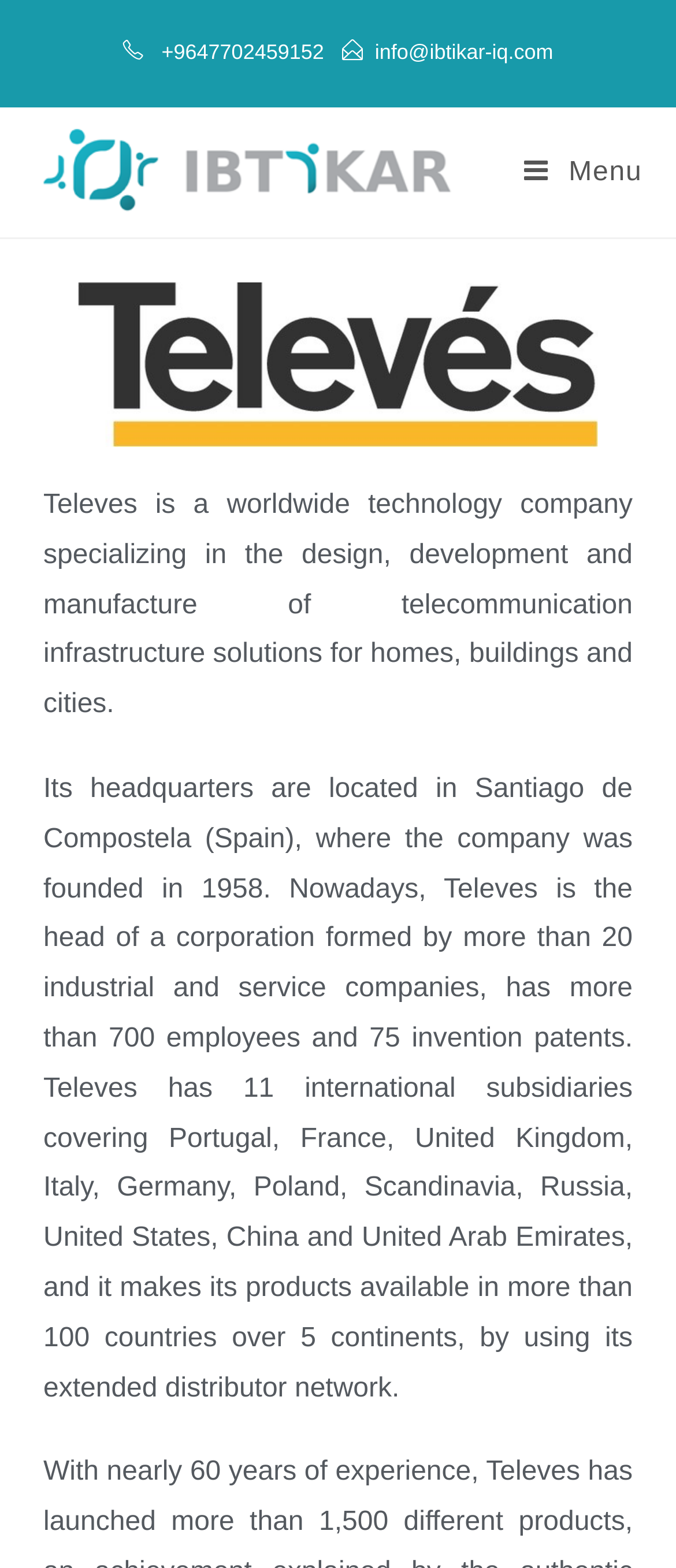What is the company's email address?
Please provide a single word or phrase answer based on the image.

info@ibtikar-iq.com